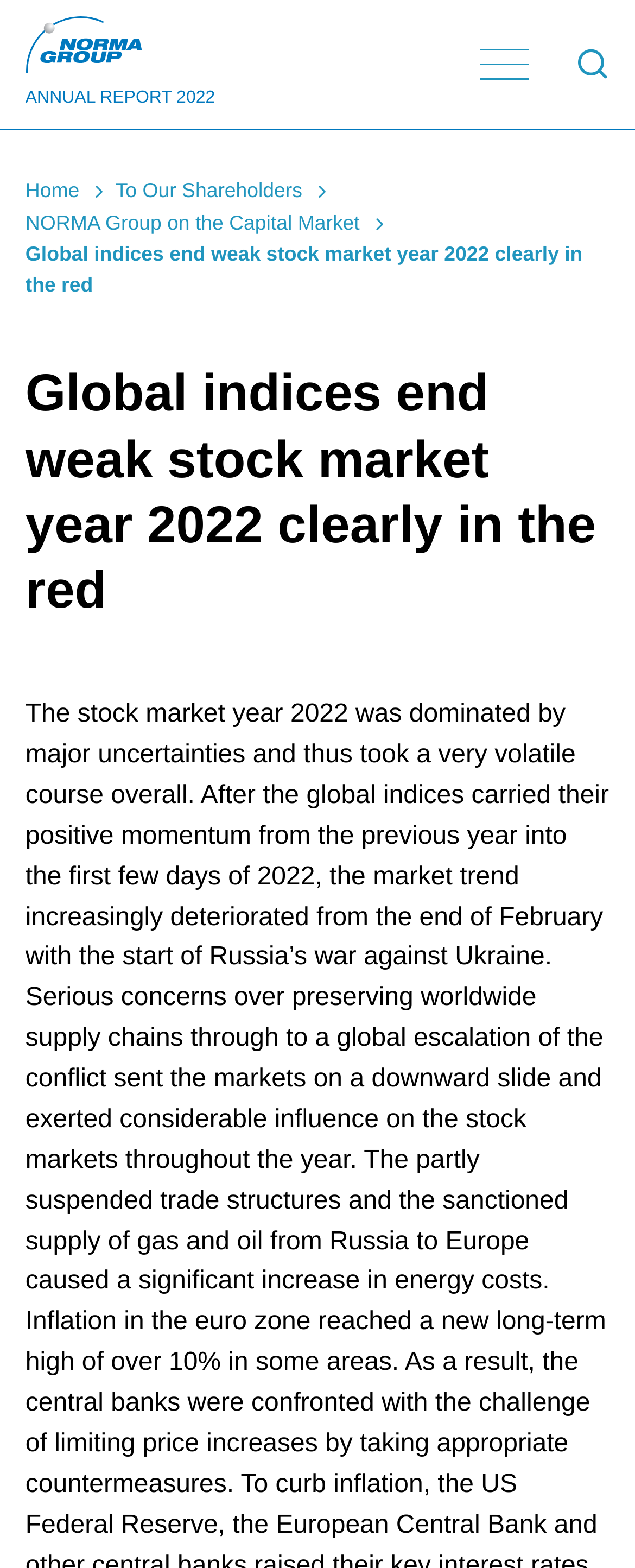Respond with a single word or phrase to the following question:
What is the text of the main heading on the webpage?

Global indices end weak stock market year 2022 clearly in the red